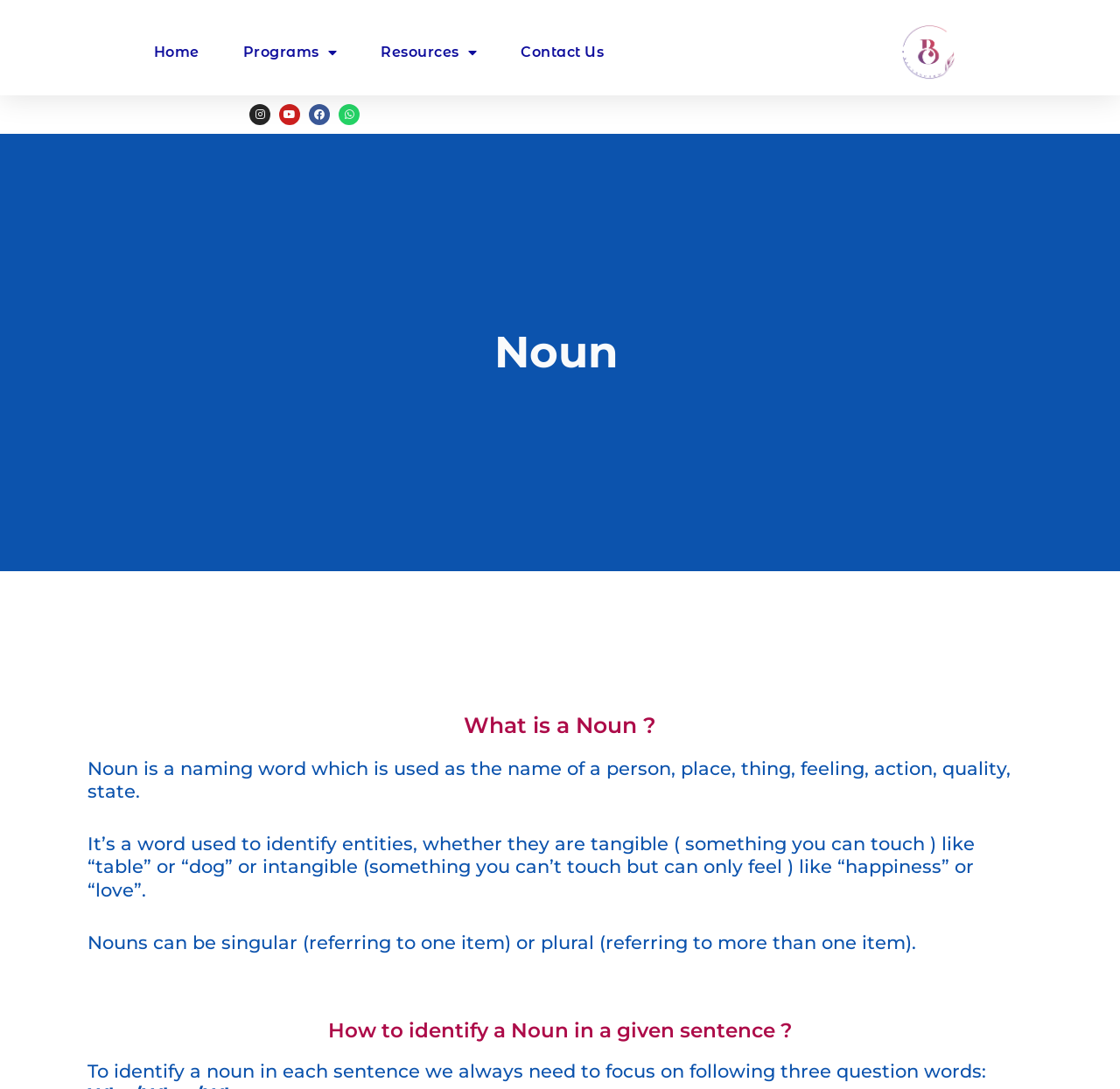Provide the bounding box coordinates of the HTML element this sentence describes: "Contact Us". The bounding box coordinates consist of four float numbers between 0 and 1, i.e., [left, top, right, bottom].

[0.465, 0.029, 0.539, 0.066]